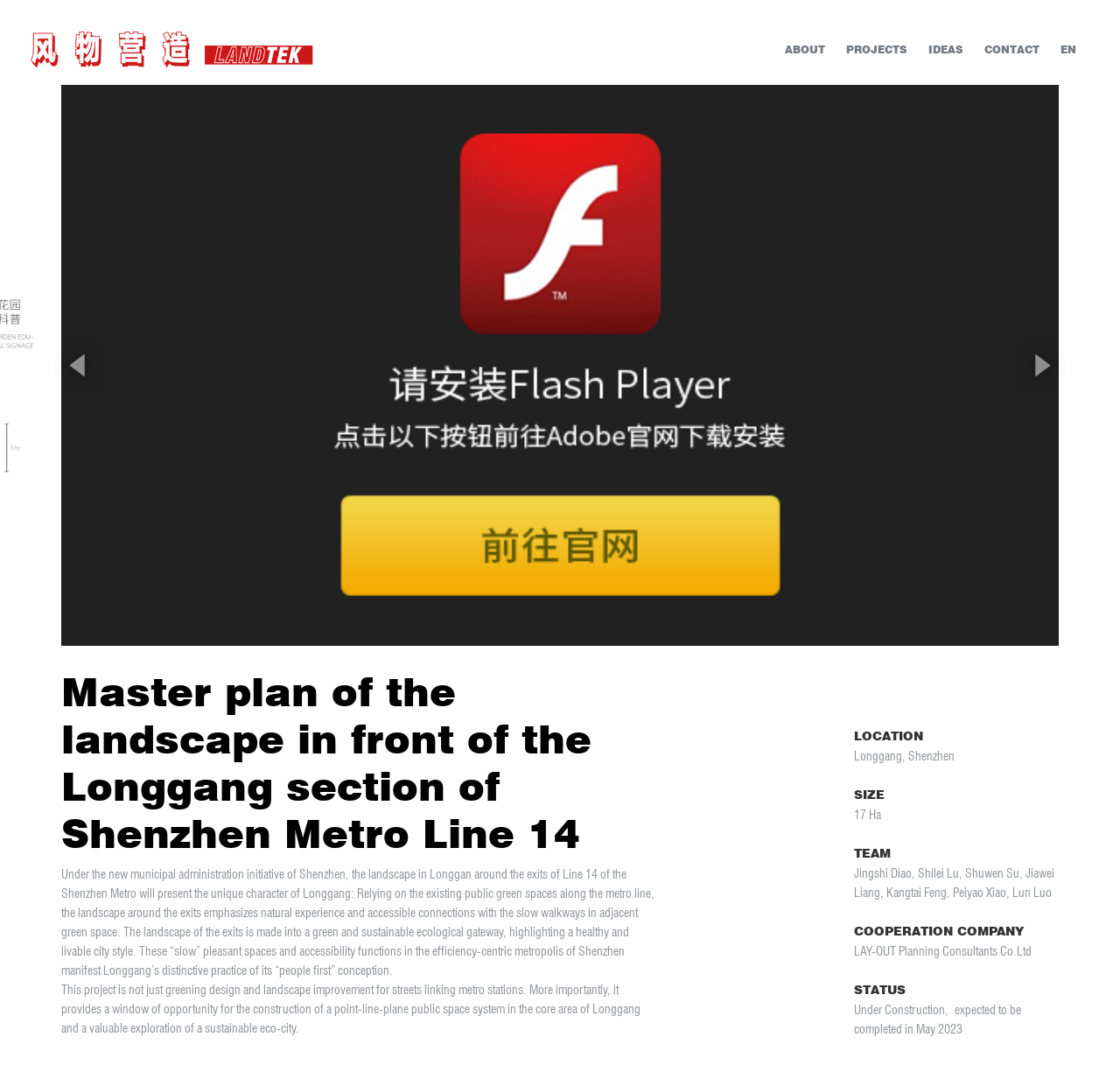Please determine the bounding box coordinates of the element's region to click in order to carry out the following instruction: "View the PROJECTS page". The coordinates should be four float numbers between 0 and 1, i.e., [left, top, right, bottom].

[0.755, 0.031, 0.81, 0.06]